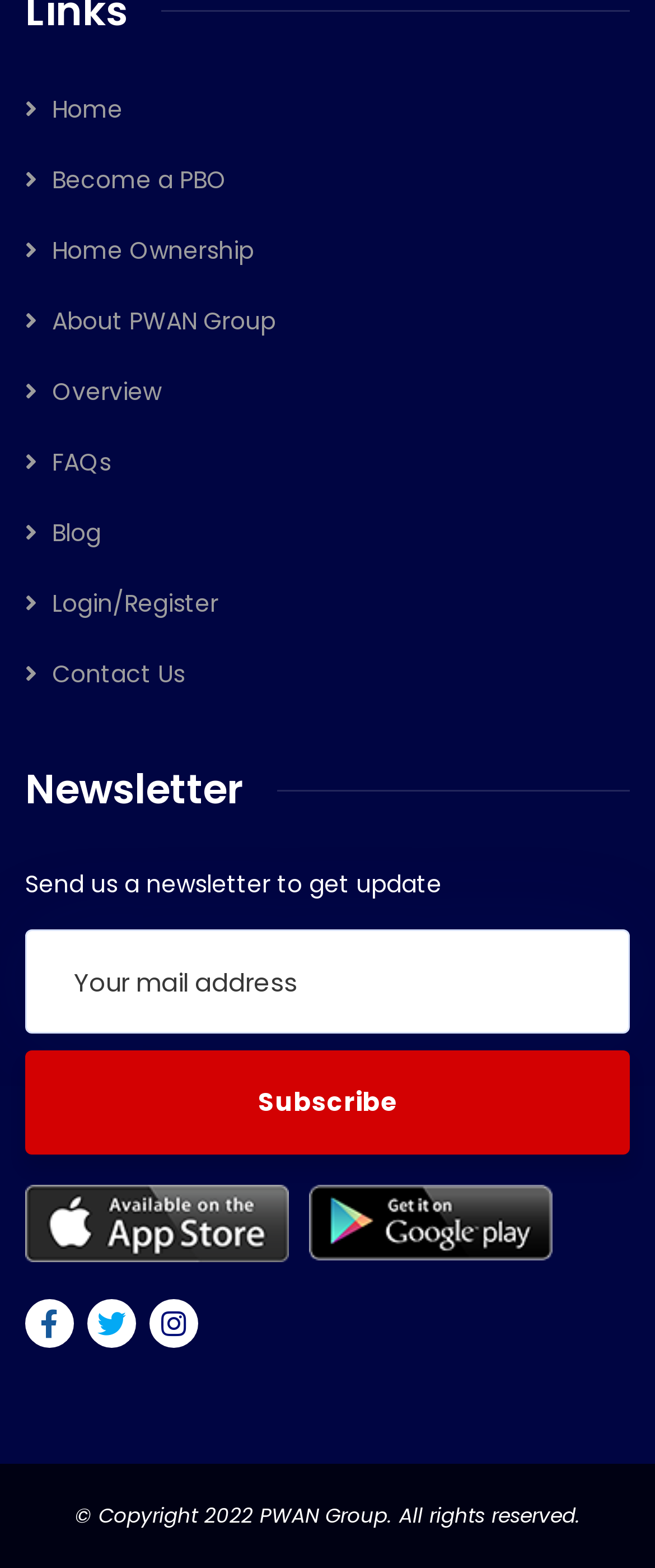Please find the bounding box coordinates of the element that you should click to achieve the following instruction: "Login or register". The coordinates should be presented as four float numbers between 0 and 1: [left, top, right, bottom].

[0.038, 0.374, 0.333, 0.396]